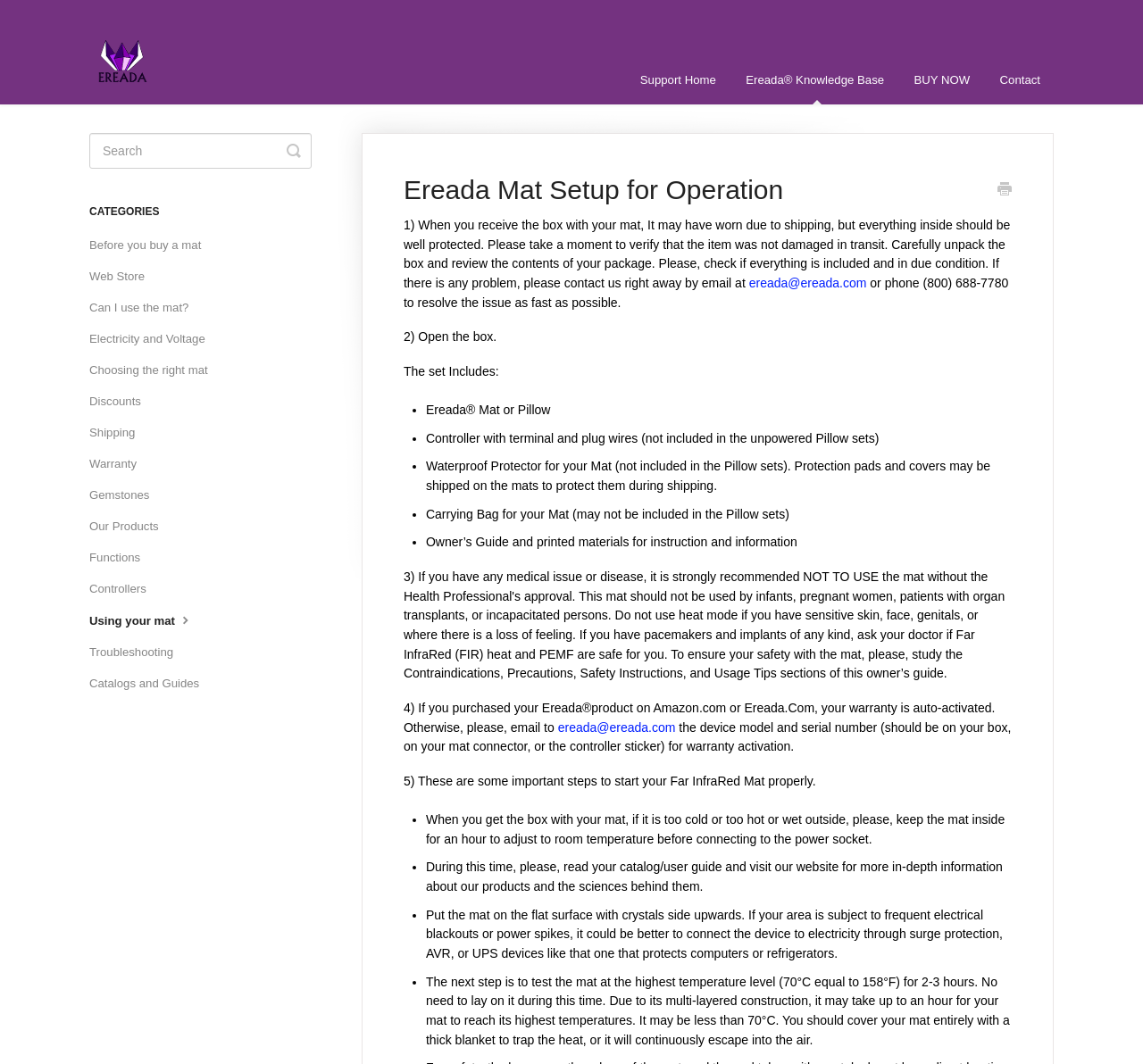Identify the bounding box coordinates for the region of the element that should be clicked to carry out the instruction: "Search for something in the search box". The bounding box coordinates should be four float numbers between 0 and 1, i.e., [left, top, right, bottom].

[0.078, 0.125, 0.273, 0.159]